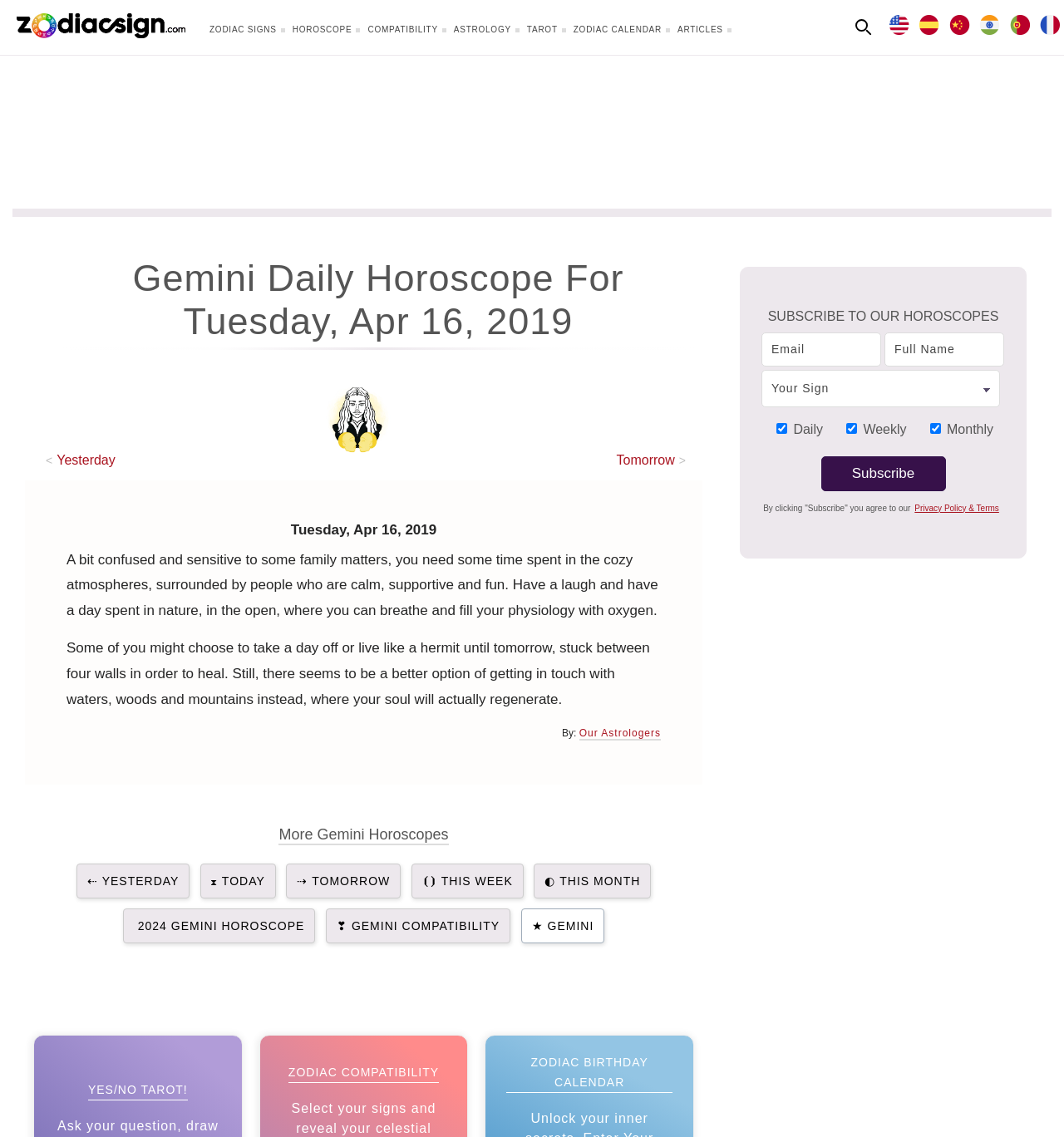Locate the heading on the webpage and return its text.

Gemini Daily Horoscope For Tuesday, Apr 16, 2019